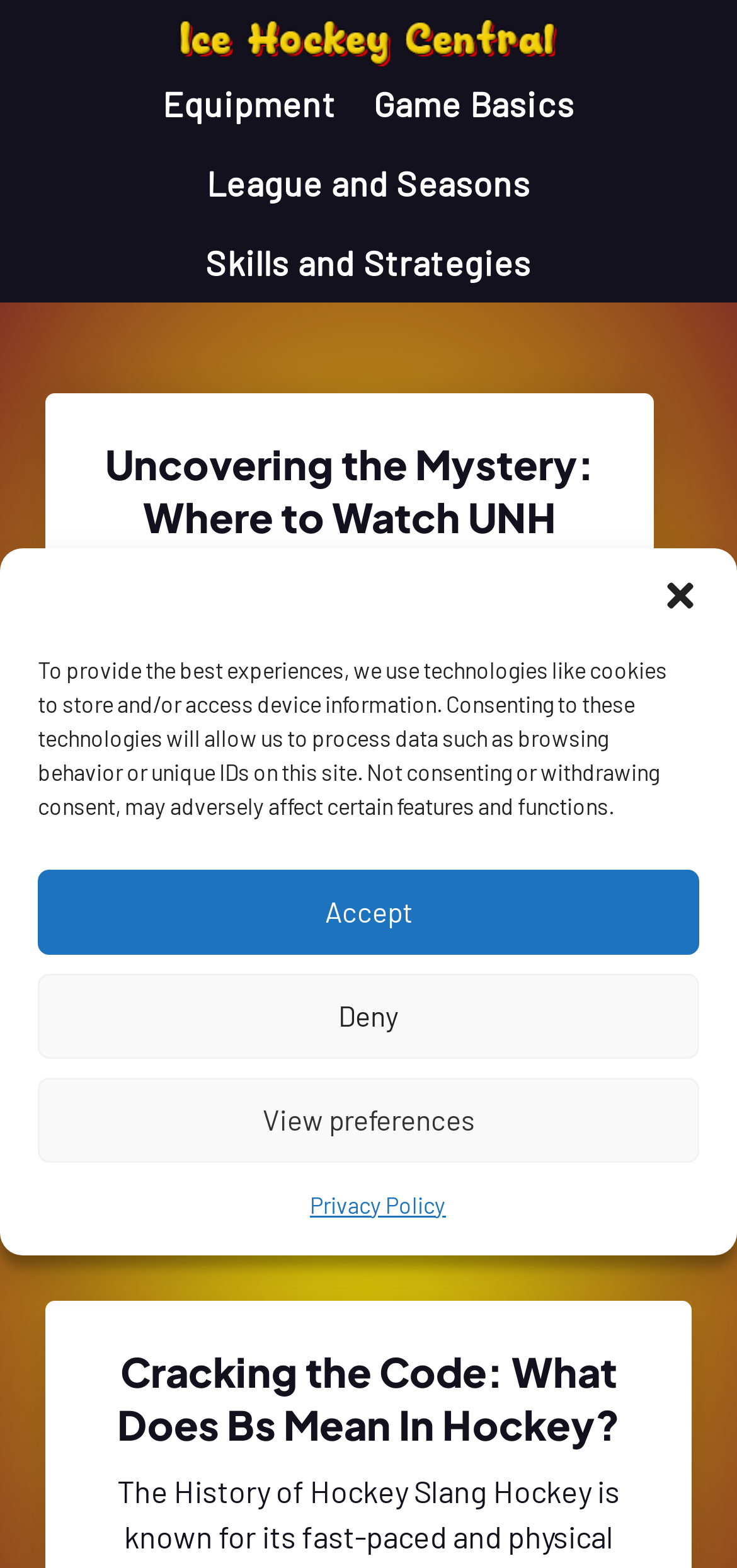Can you find the bounding box coordinates for the UI element given this description: "AB Resurfacing"? Provide the coordinates as four float numbers between 0 and 1: [left, top, right, bottom].

None